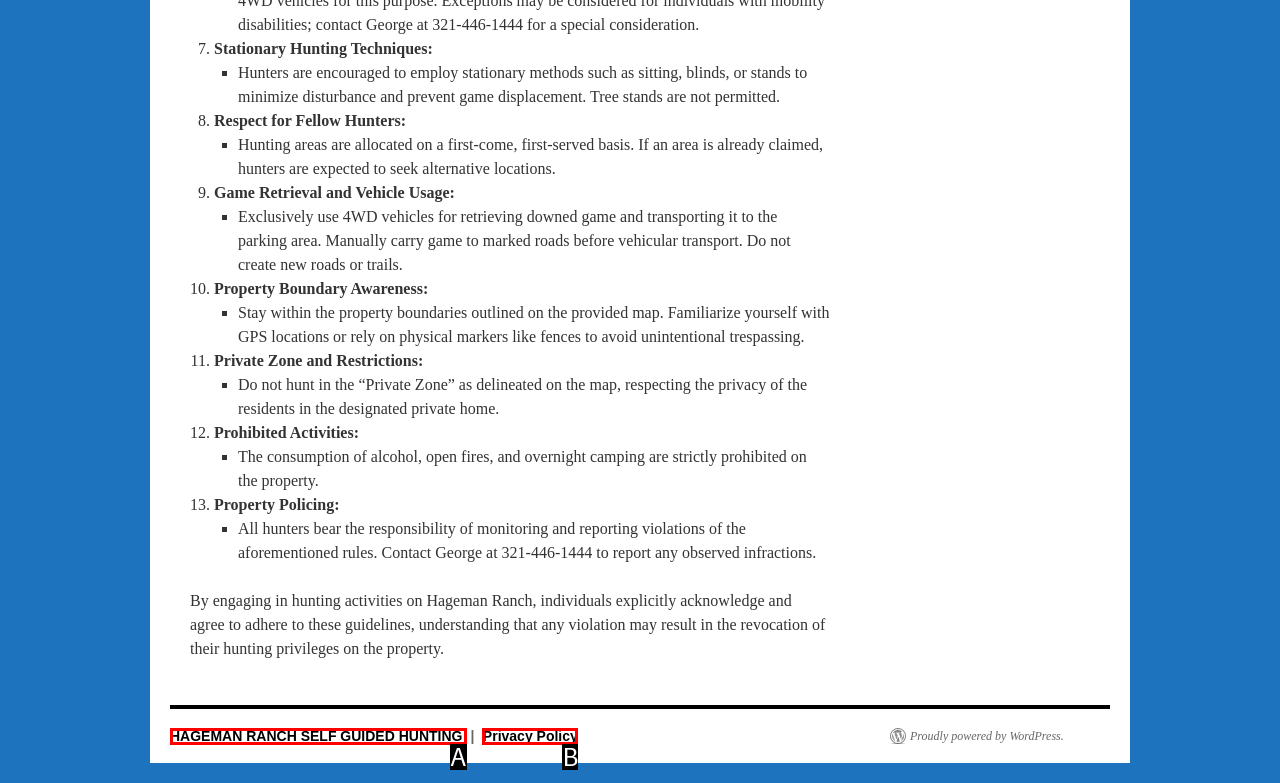Which lettered option matches the following description: HAGEMAN RANCH SELF GUIDED HUNTING
Provide the letter of the matching option directly.

A